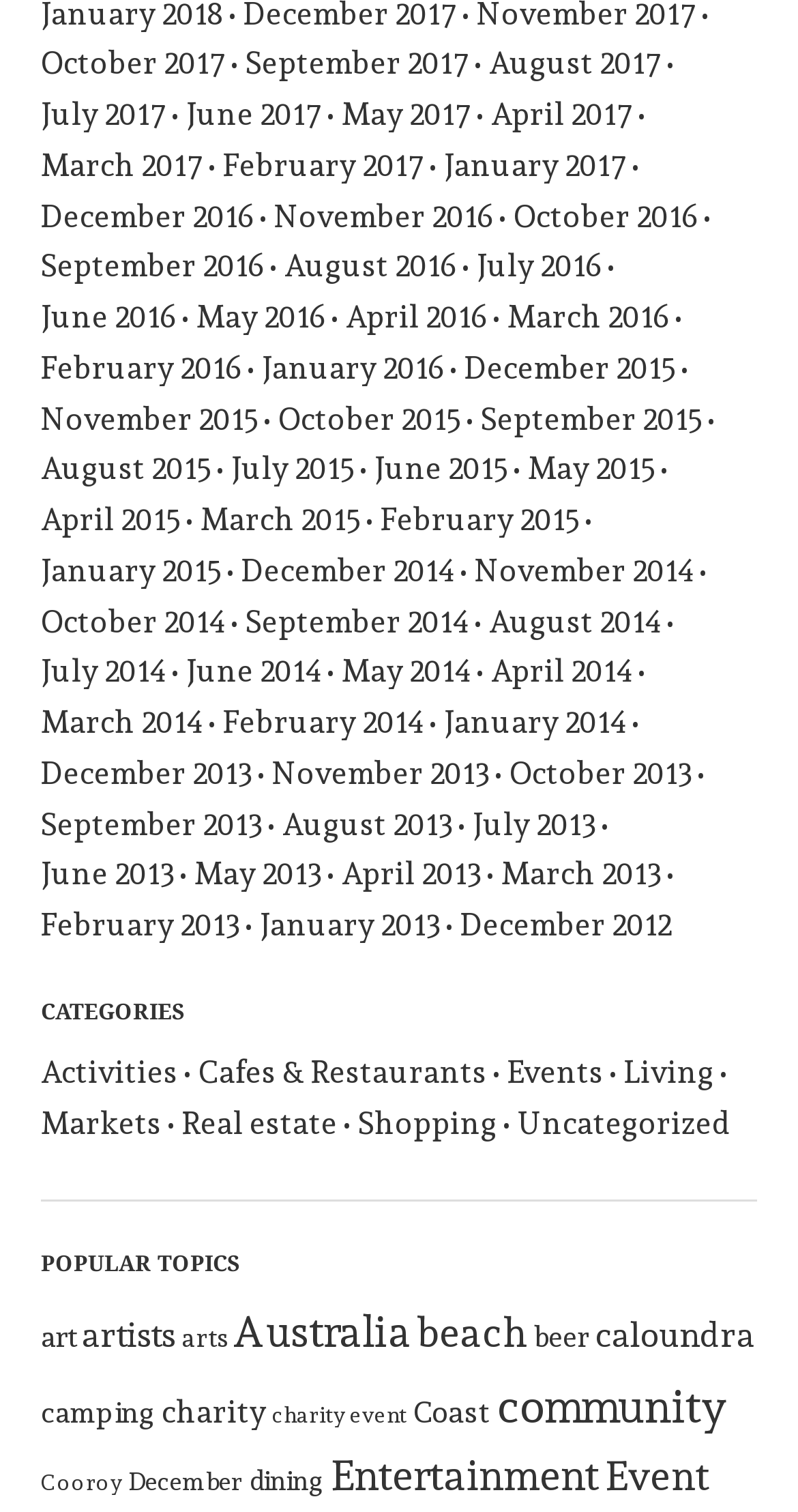Please give a succinct answer using a single word or phrase:
How many items are related to 'Australia'?

58 items